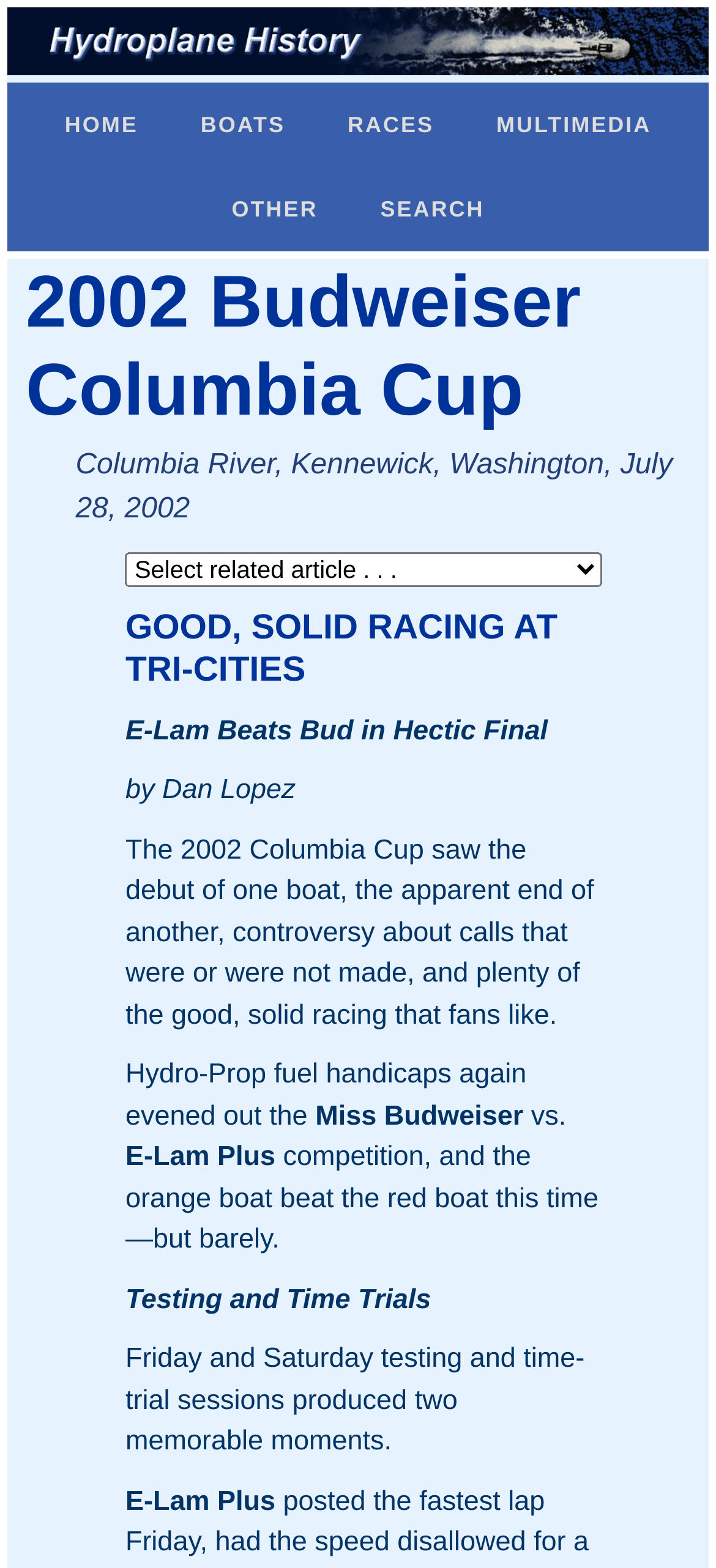For the given element description Other, determine the bounding box coordinates of the UI element. The coordinates should follow the format (top-left x, top-left y, bottom-right x, bottom-right y) and be within the range of 0 to 1.

[0.28, 0.106, 0.488, 0.16]